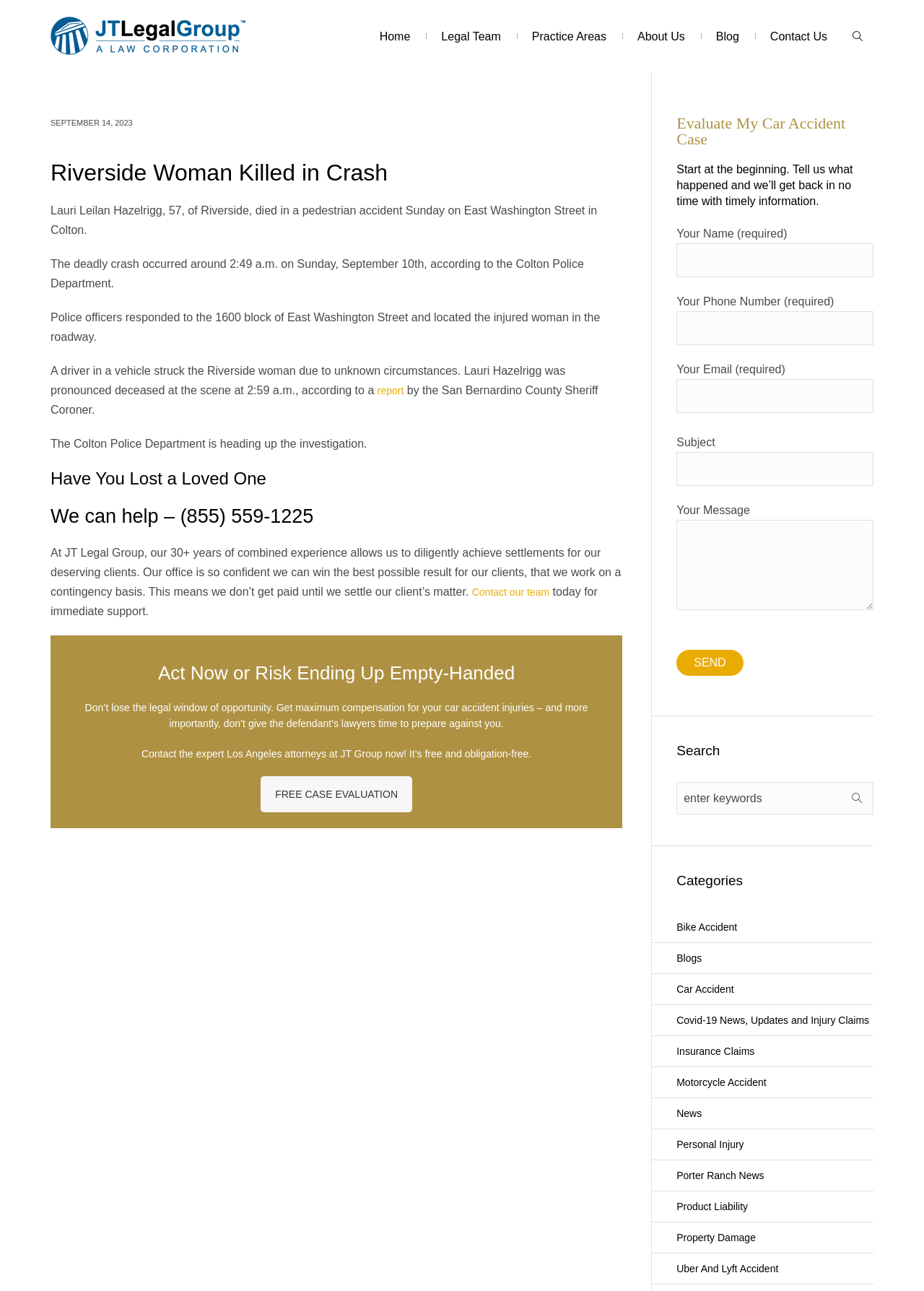Kindly determine the bounding box coordinates for the clickable area to achieve the given instruction: "Fill in the 'Your Name' field".

[0.732, 0.188, 0.945, 0.215]